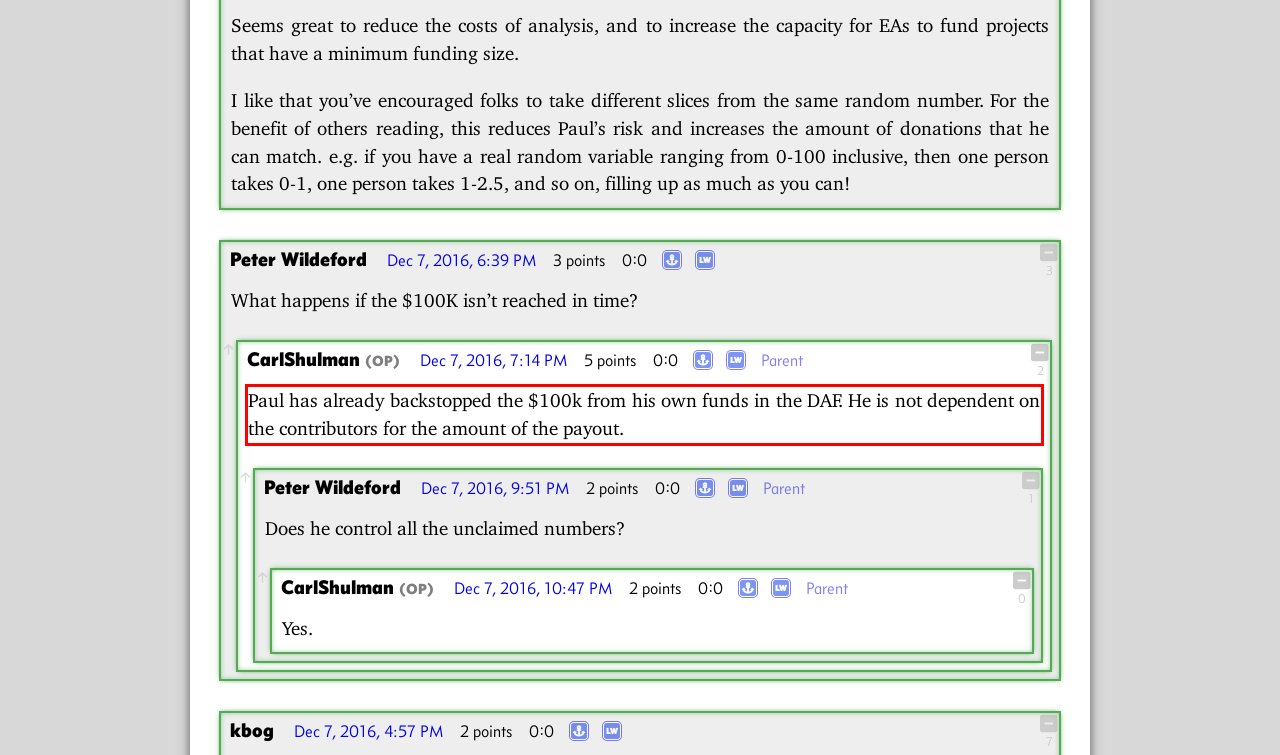You are provided with a screenshot of a webpage that includes a red bounding box. Extract and generate the text content found within the red bounding box.

Paul has already backstopped the $100k from his own funds in the DAF. He is not dependent on the contributors for the amount of the payout.